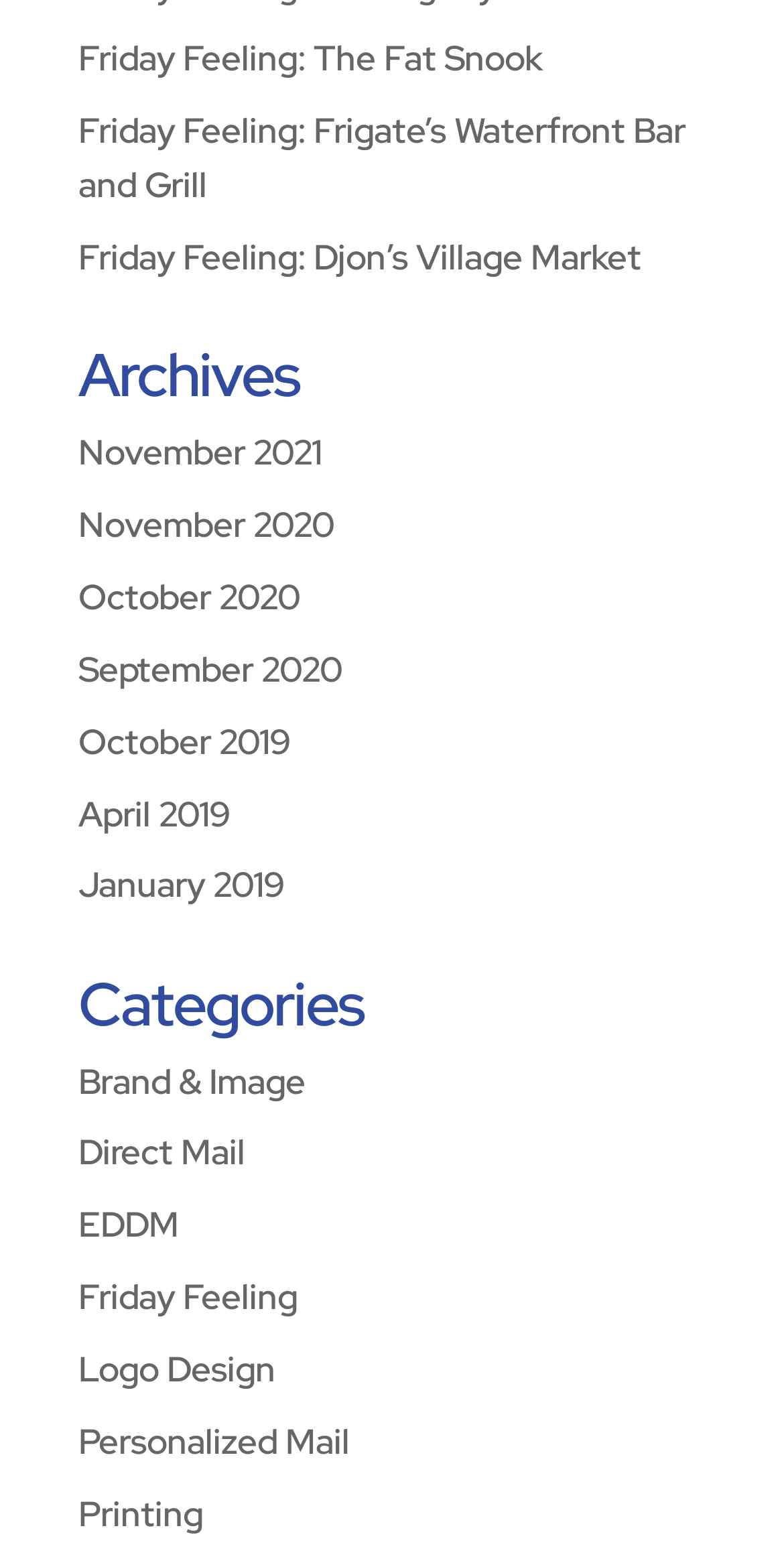Refer to the image and answer the question with as much detail as possible: What is the most recent archive listed?

I looked at the 'Archives' section on the webpage and found a list of links with dates. The most recent one is 'November 2021'.